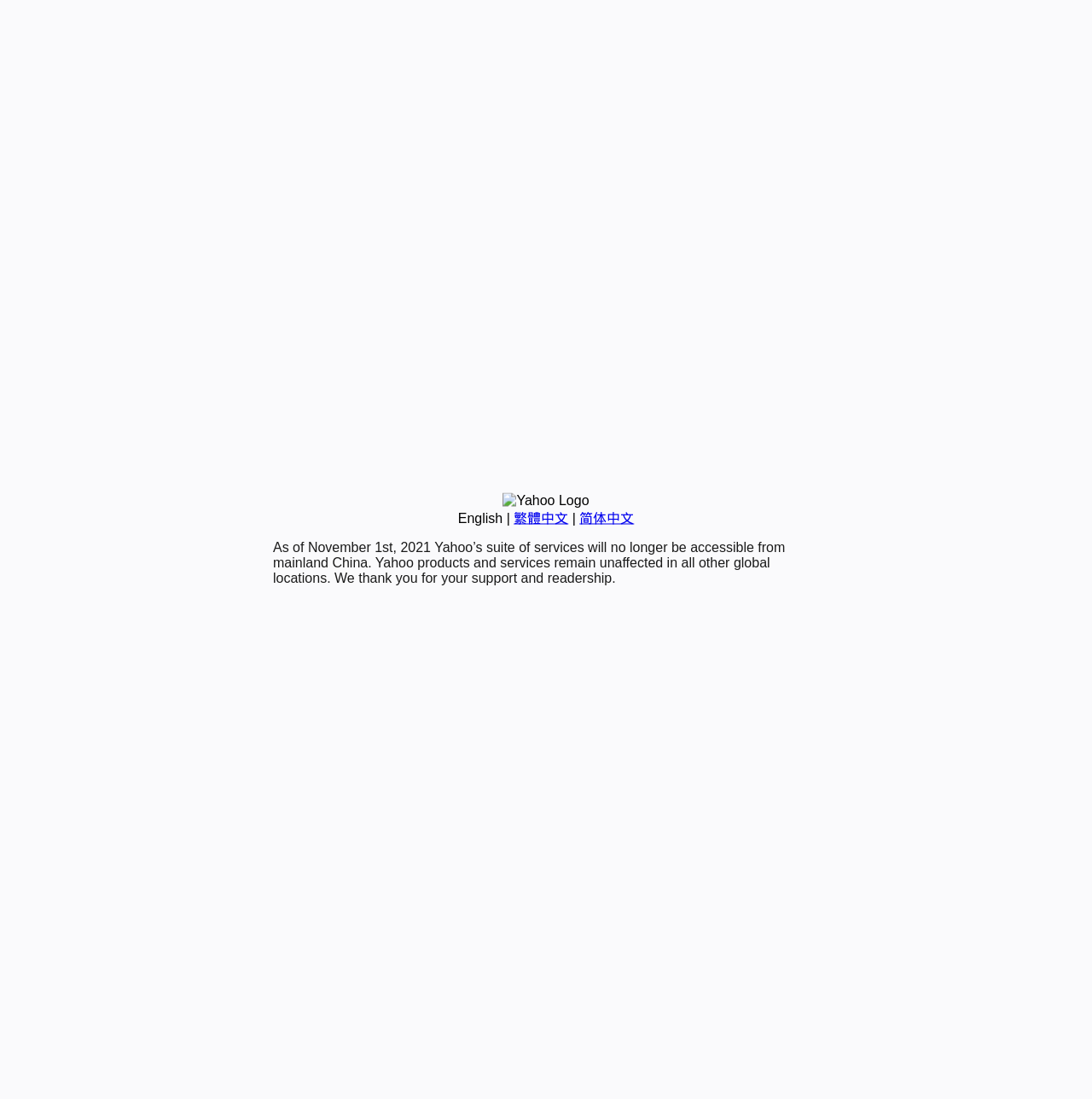Please provide the bounding box coordinates in the format (top-left x, top-left y, bottom-right x, bottom-right y). Remember, all values are floating point numbers between 0 and 1. What is the bounding box coordinate of the region described as: English

[0.419, 0.465, 0.46, 0.478]